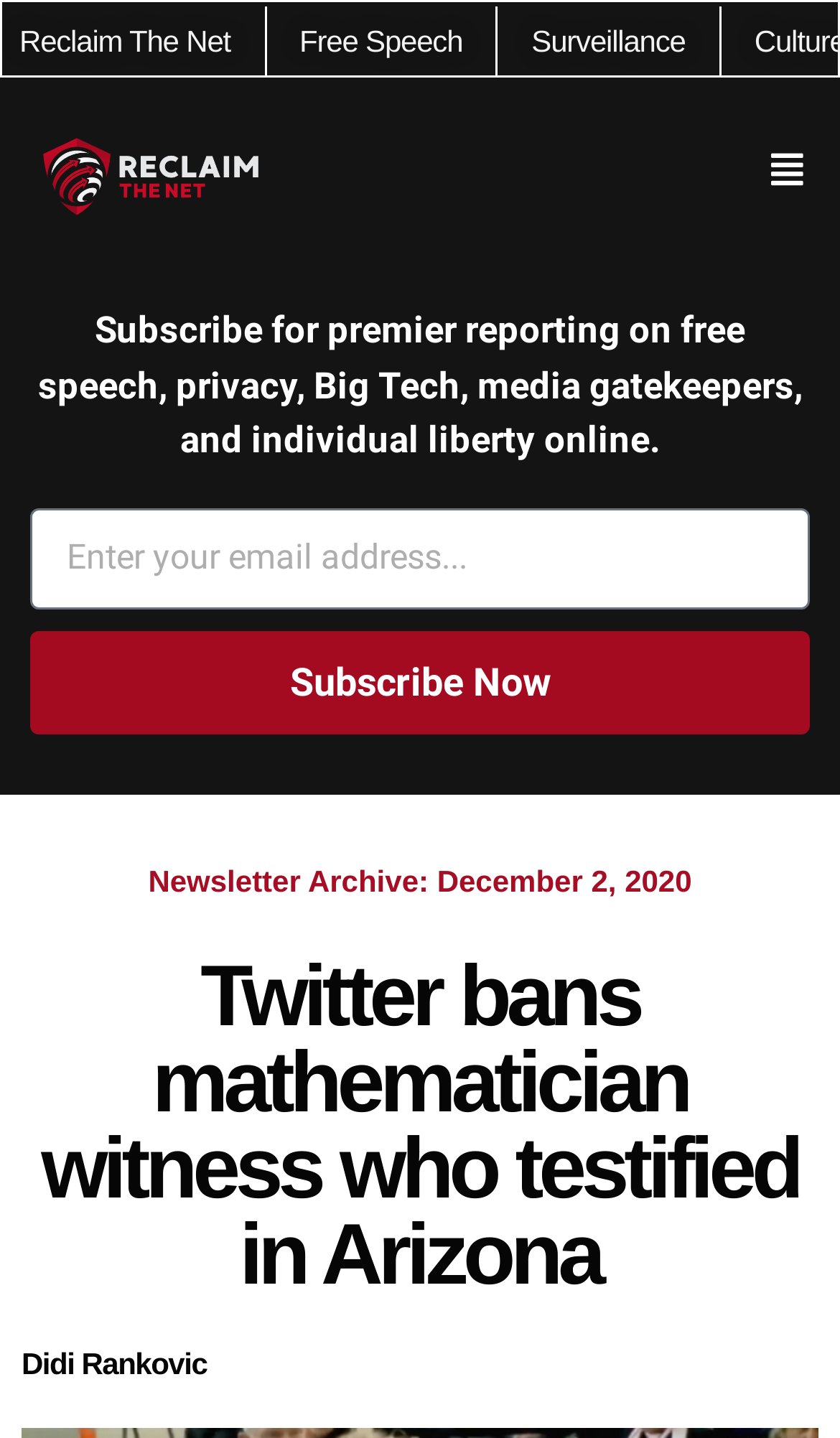What is the date mentioned in the newsletter archive?
Using the image provided, answer with just one word or phrase.

December 2, 2020